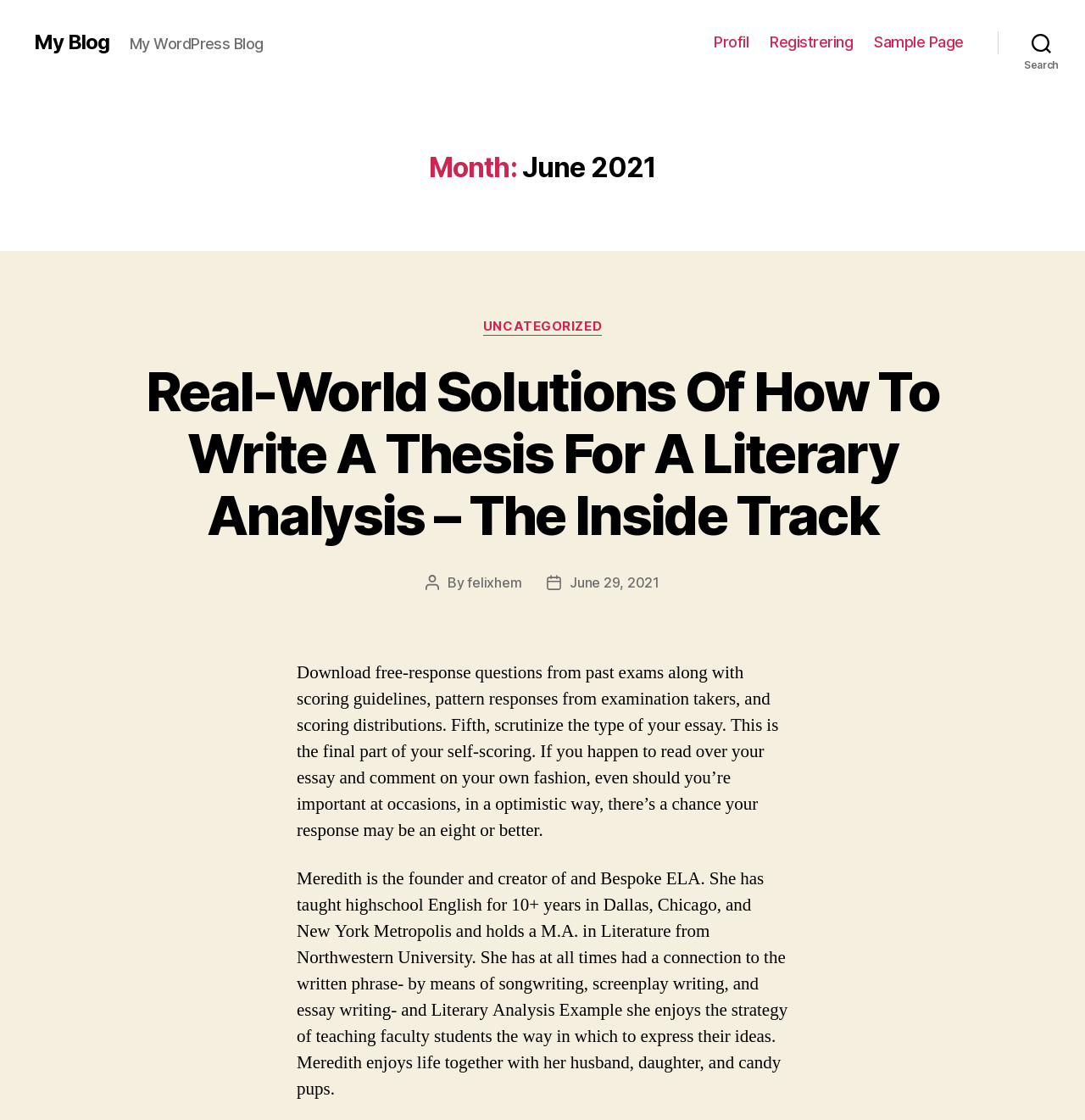Locate the primary headline on the webpage and provide its text.

Month: June 2021